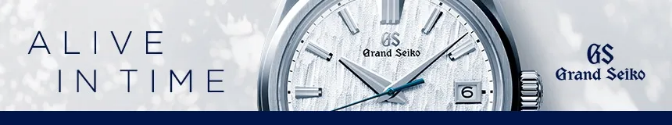Where is the Grand Seiko logo placed?
Provide a detailed answer to the question, using the image to inform your response.

The caption states that the Grand Seiko logo is elegantly placed to the right, reinforcing the brand's prestigious identity.